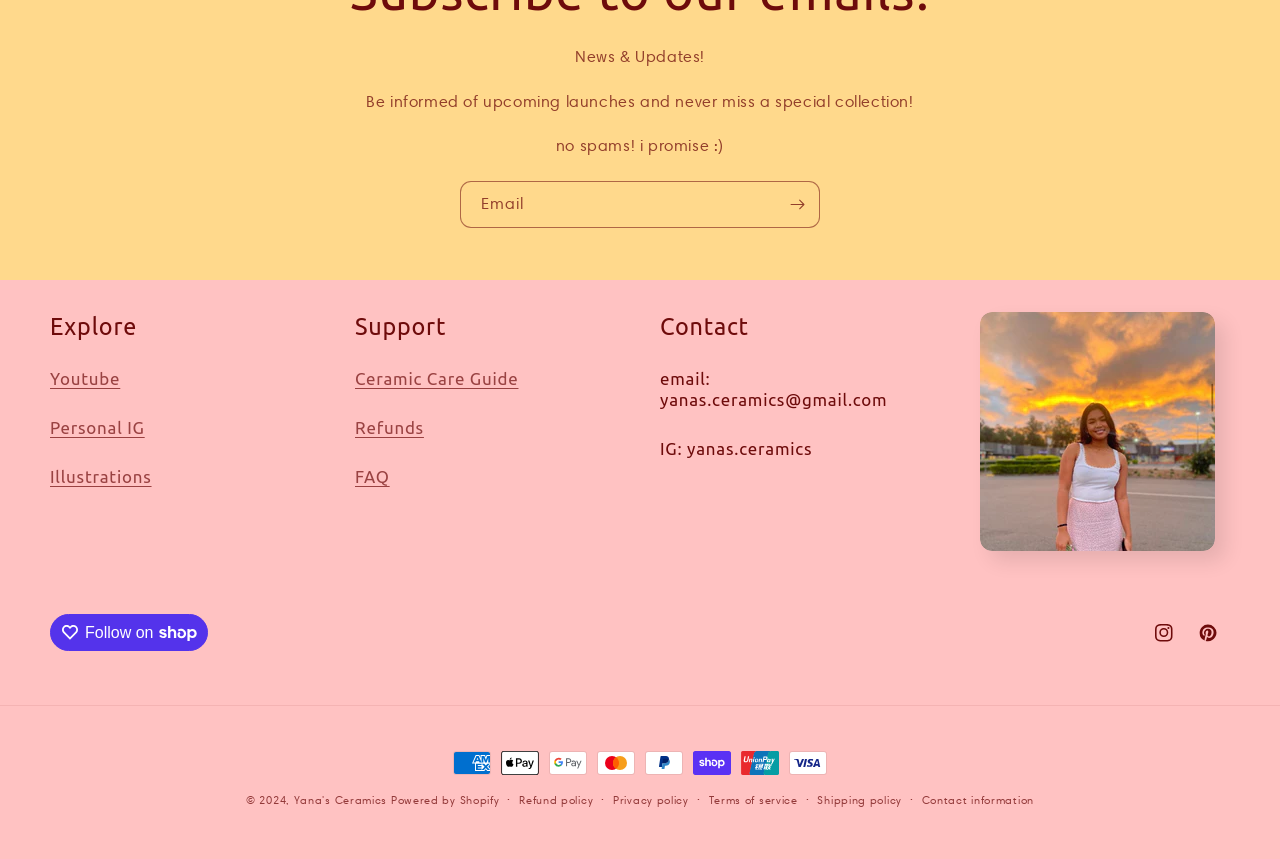Bounding box coordinates are specified in the format (top-left x, top-left y, bottom-right x, bottom-right y). All values are floating point numbers bounded between 0 and 1. Please provide the bounding box coordinate of the region this sentence describes: Privacy policy

[0.479, 0.921, 0.538, 0.943]